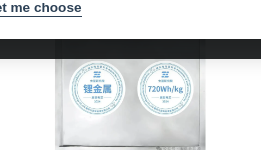Please answer the following question using a single word or phrase: 
What is the aesthetic of the battery pack's design?

Clean, futuristic